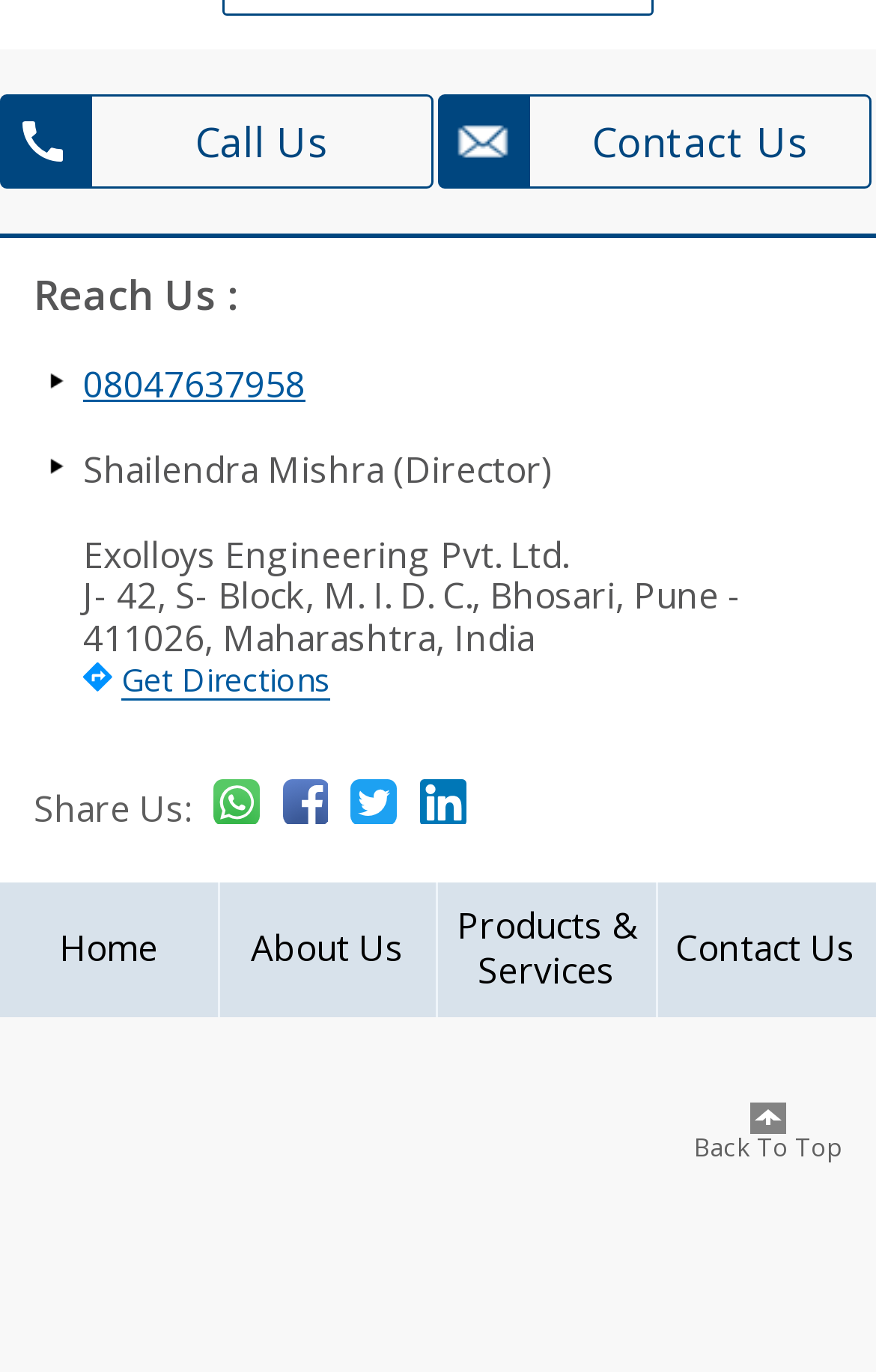Kindly determine the bounding box coordinates of the area that needs to be clicked to fulfill this instruction: "Get directions".

[0.038, 0.39, 0.962, 0.51]